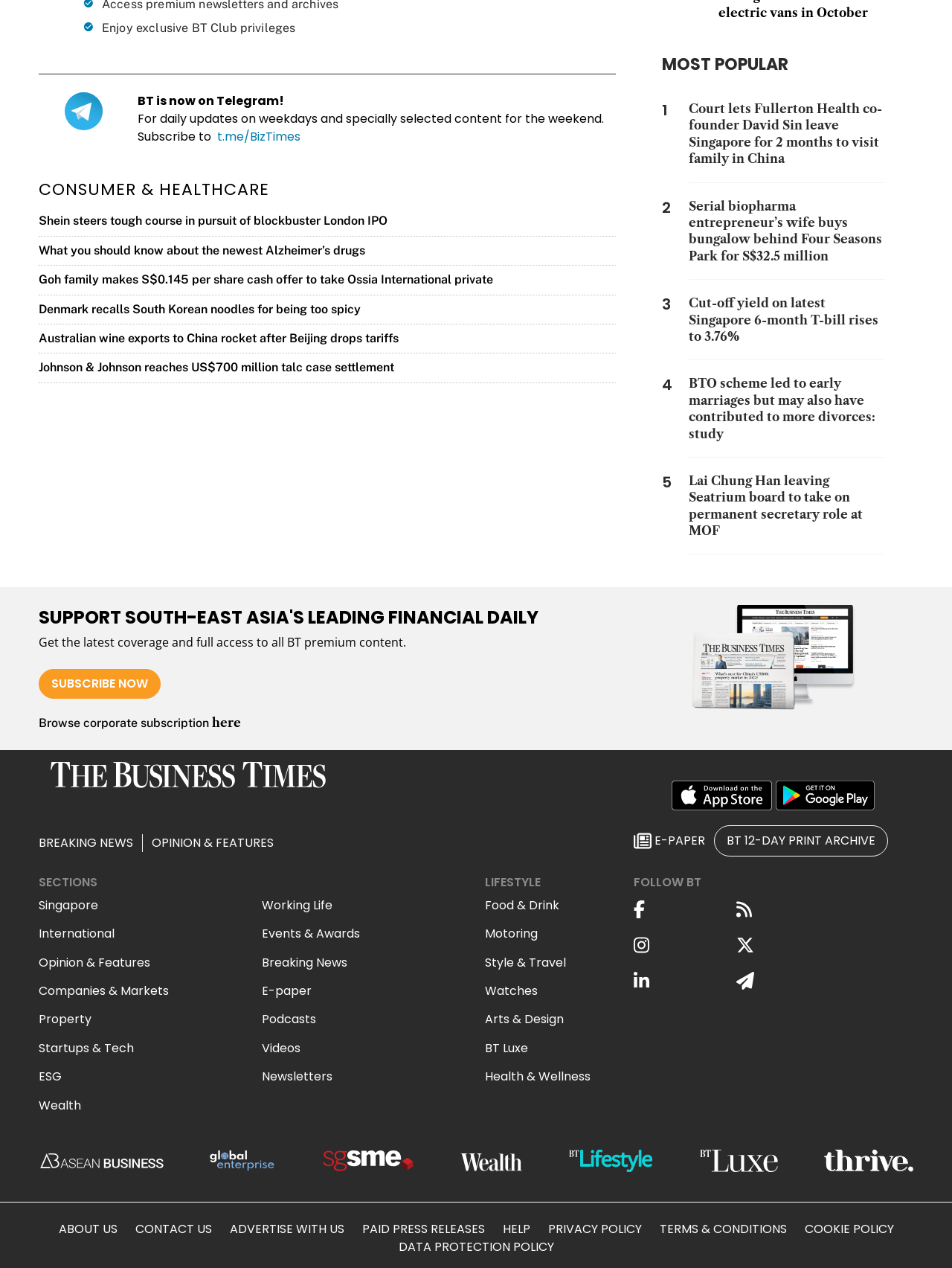Please mark the clickable region by giving the bounding box coordinates needed to complete this instruction: "Subscribe to BT Club".

[0.068, 0.08, 0.114, 0.094]